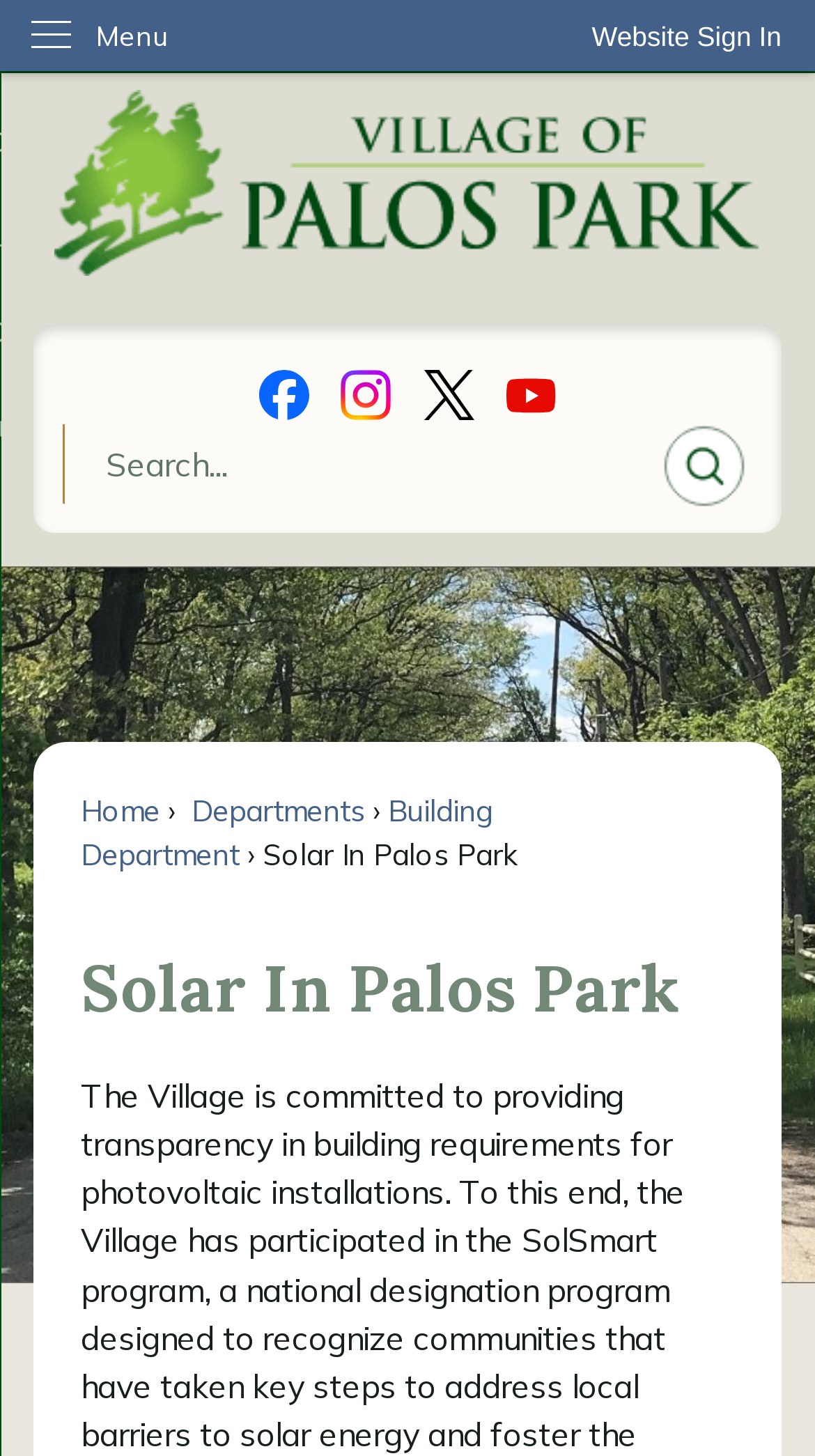What type of department is mentioned on the webpage?
Kindly offer a comprehensive and detailed response to the question.

The link 'Building Department' is located under the 'Departments' link, which suggests that the Building Department is a type of department mentioned on the webpage.